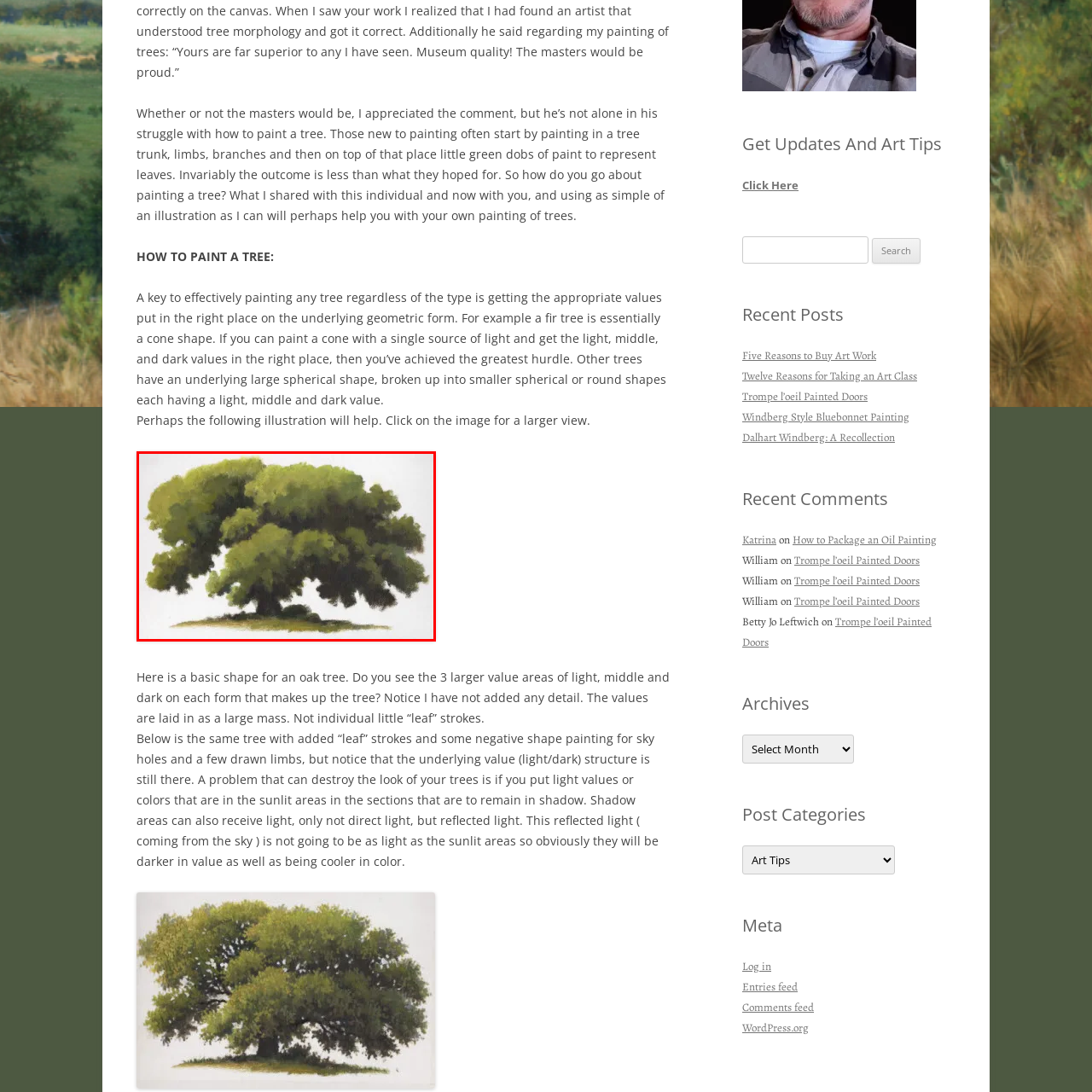What aspect of the tree is emphasized in the illustration?
View the portion of the image encircled by the red bounding box and give a one-word or short phrase answer.

Mass